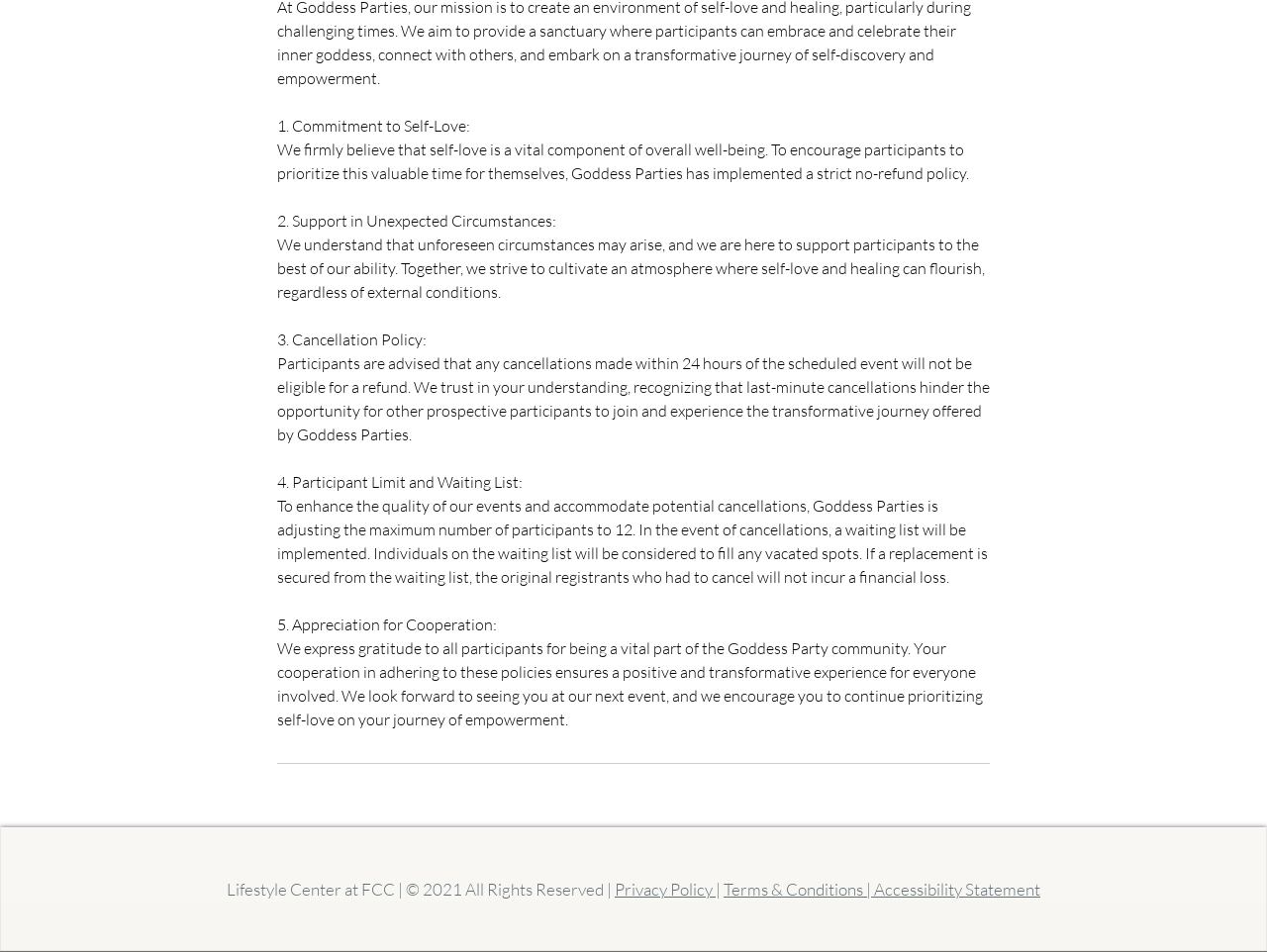Identify the bounding box for the UI element described as: "Privacy Policy". Ensure the coordinates are four float numbers between 0 and 1, formatted as [left, top, right, bottom].

[0.485, 0.923, 0.565, 0.945]